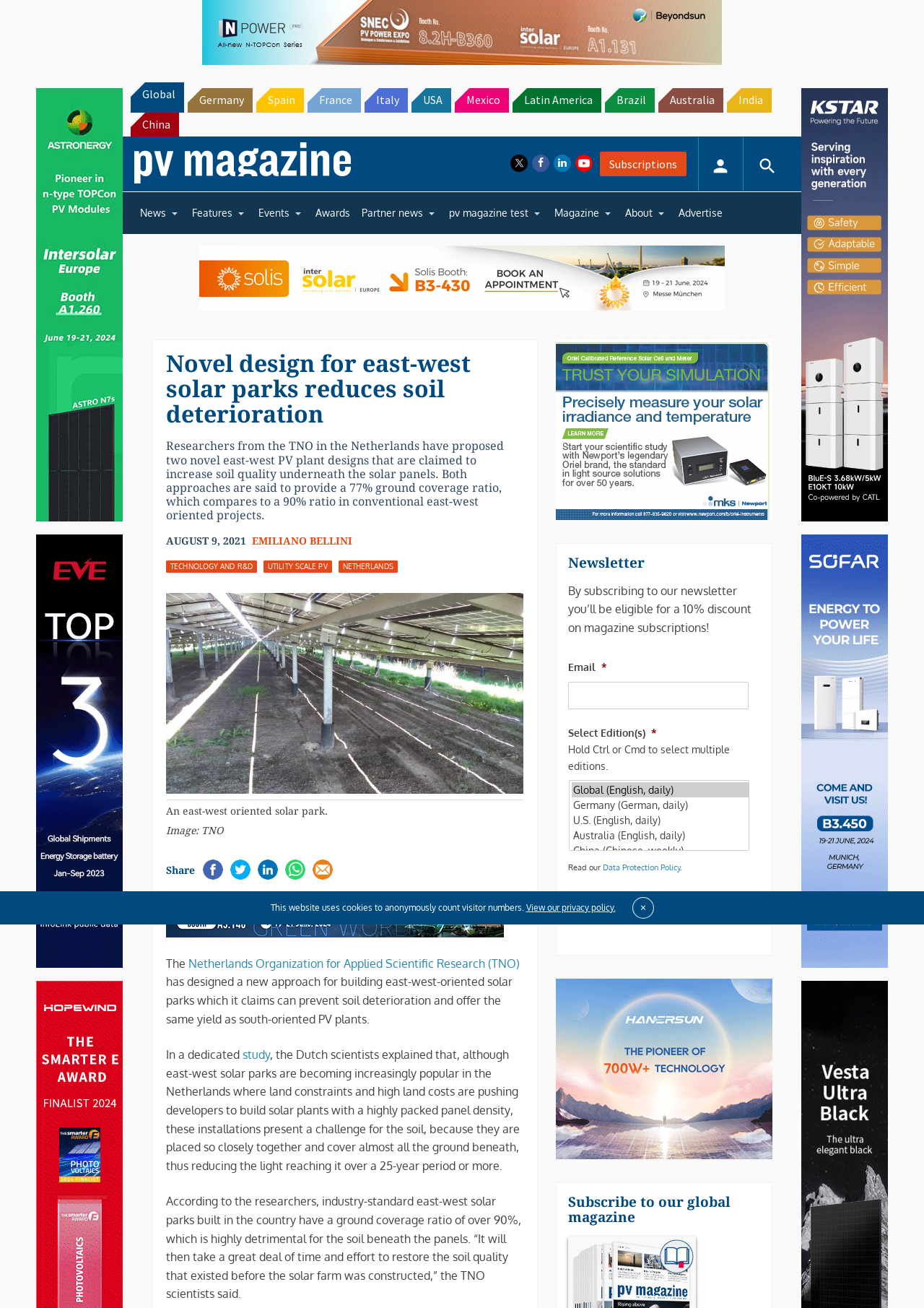Can you find the bounding box coordinates of the area I should click to execute the following instruction: "Share on Facebook"?

[0.219, 0.657, 0.242, 0.673]